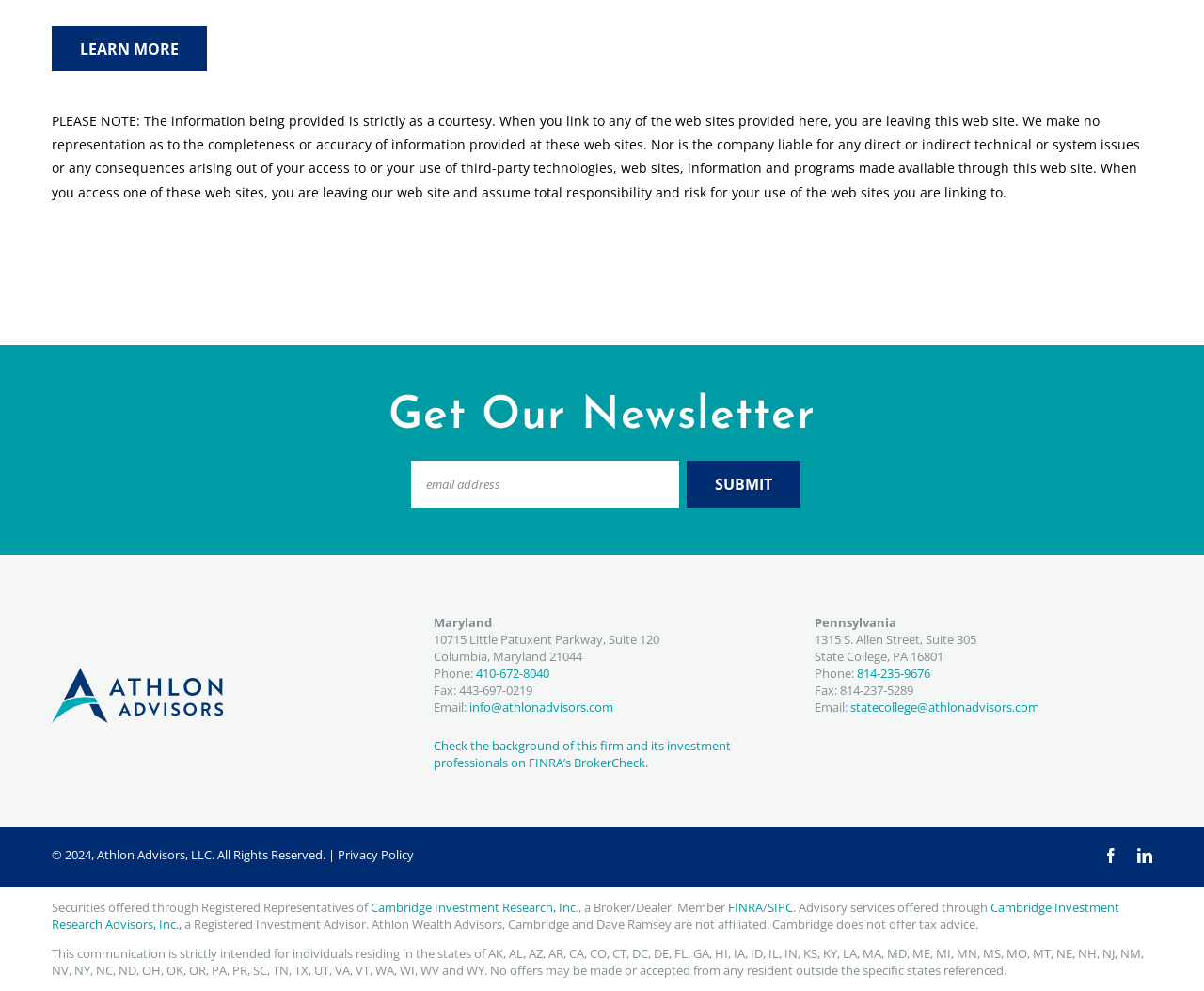Identify the bounding box coordinates of the HTML element based on this description: "name="input_1" placeholder="email address"".

[0.342, 0.464, 0.564, 0.512]